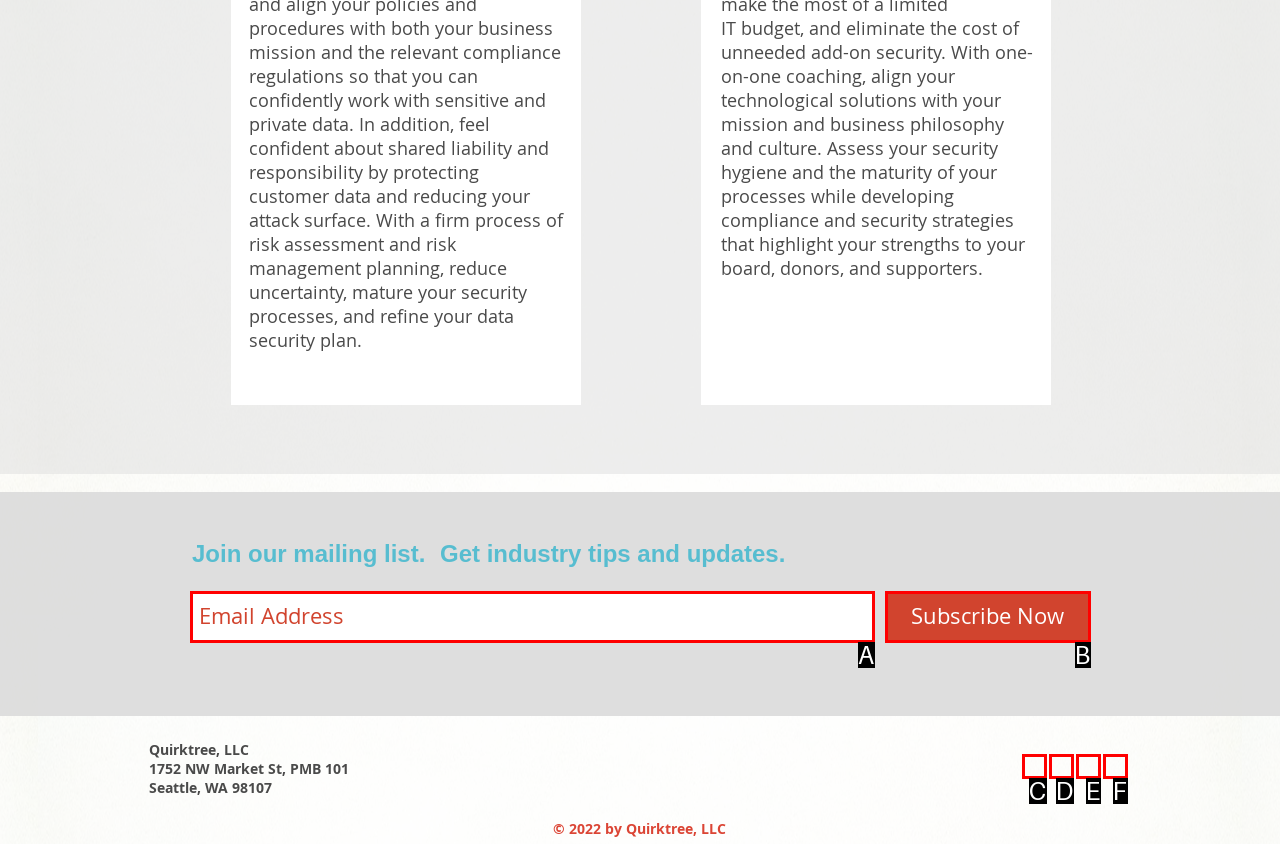Choose the HTML element that corresponds to the description: aria-label="Email Address" name="email" placeholder="Email Address"
Provide the answer by selecting the letter from the given choices.

A